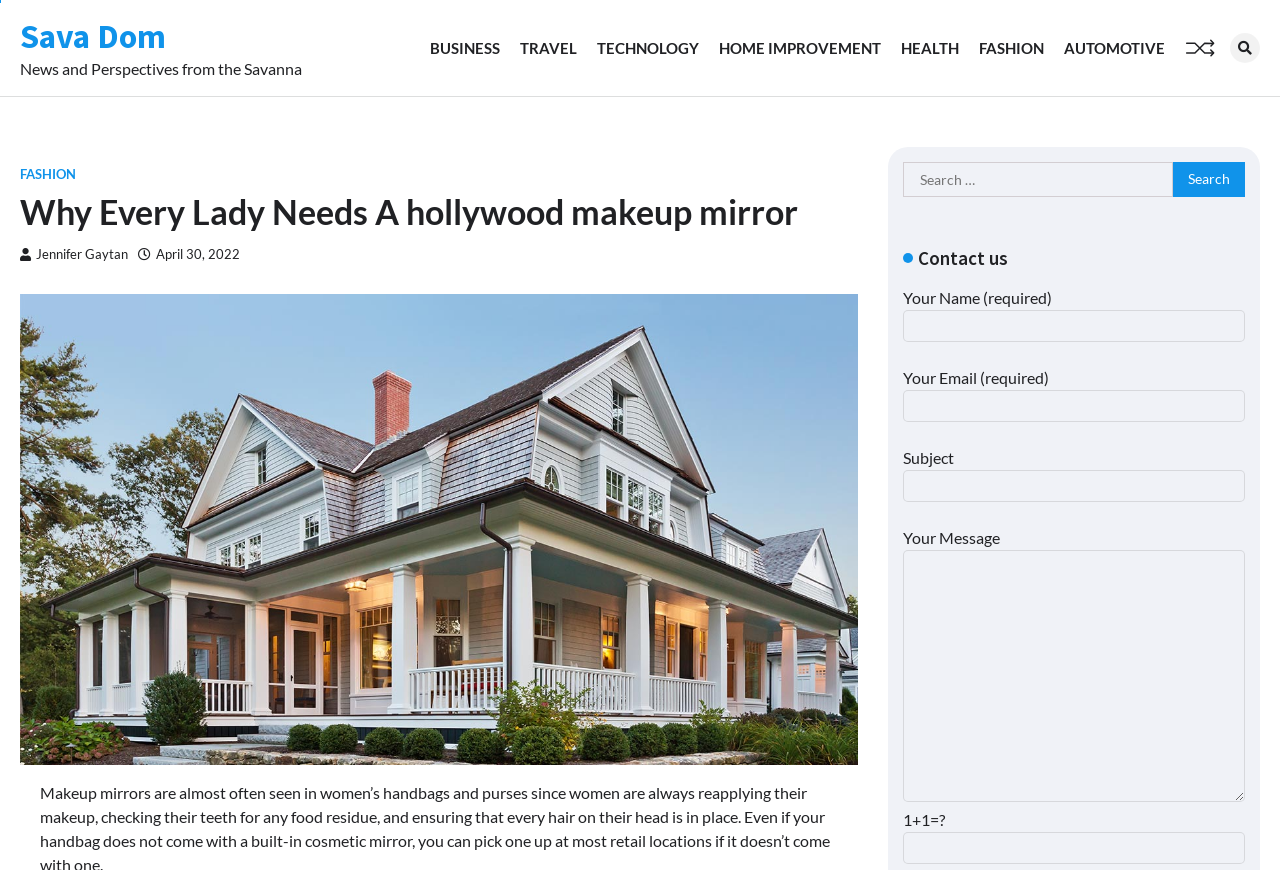Locate the bounding box of the UI element with the following description: "parent_node: Search for: value="Search"".

[0.916, 0.186, 0.973, 0.227]